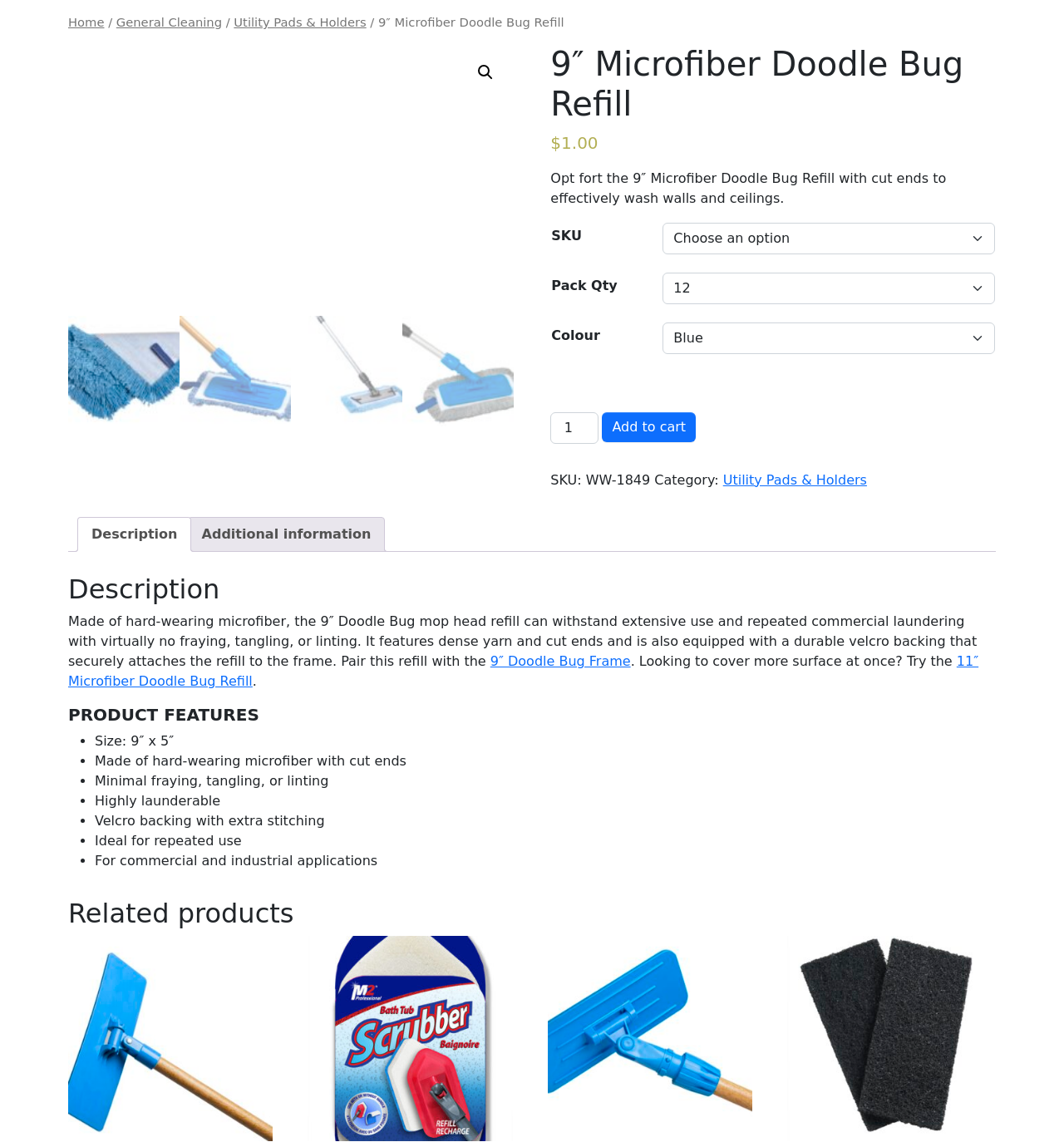What is the category of the Microfiber Doodle Bug Refill?
By examining the image, provide a one-word or phrase answer.

Utility Pads & Holders